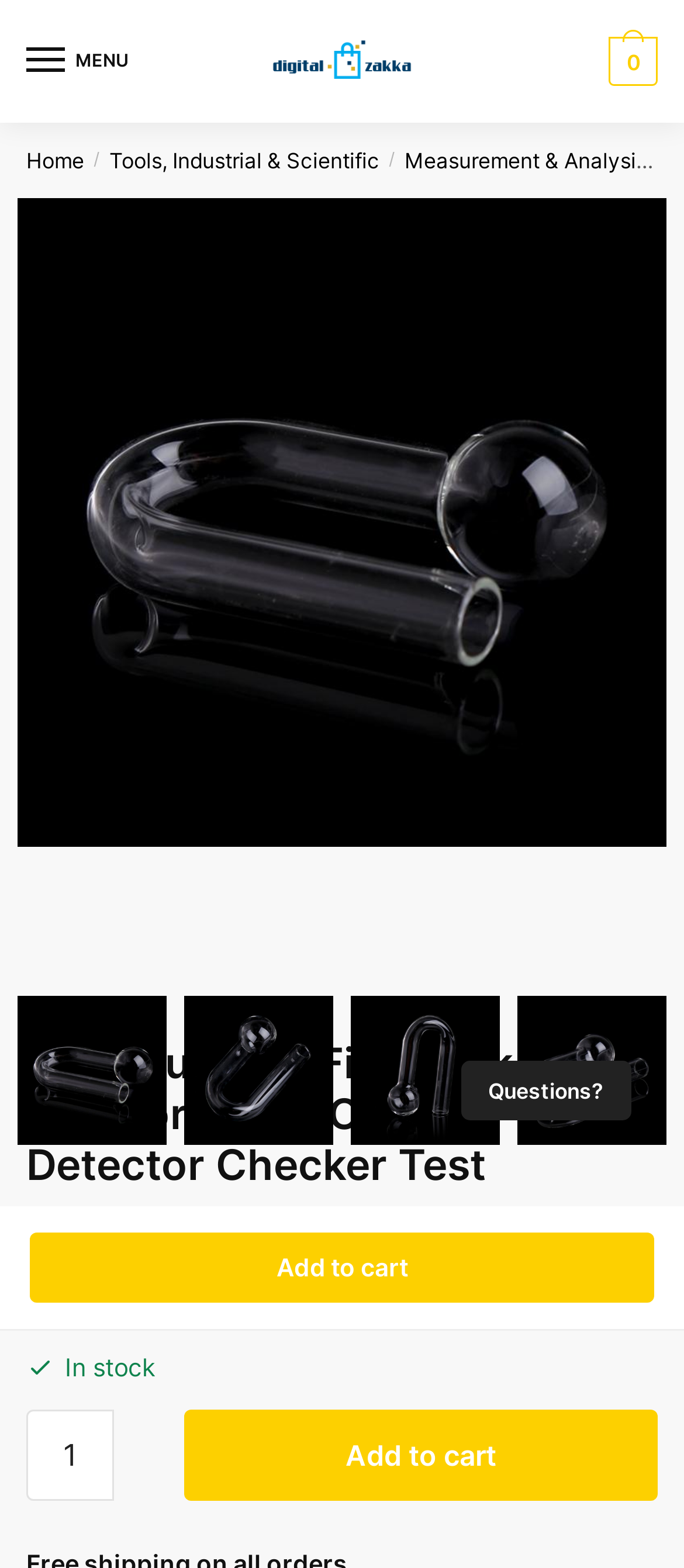Give a one-word or short phrase answer to the question: 
What is the navigation path to reach this product page?

Home > Tools, Industrial & Scientific